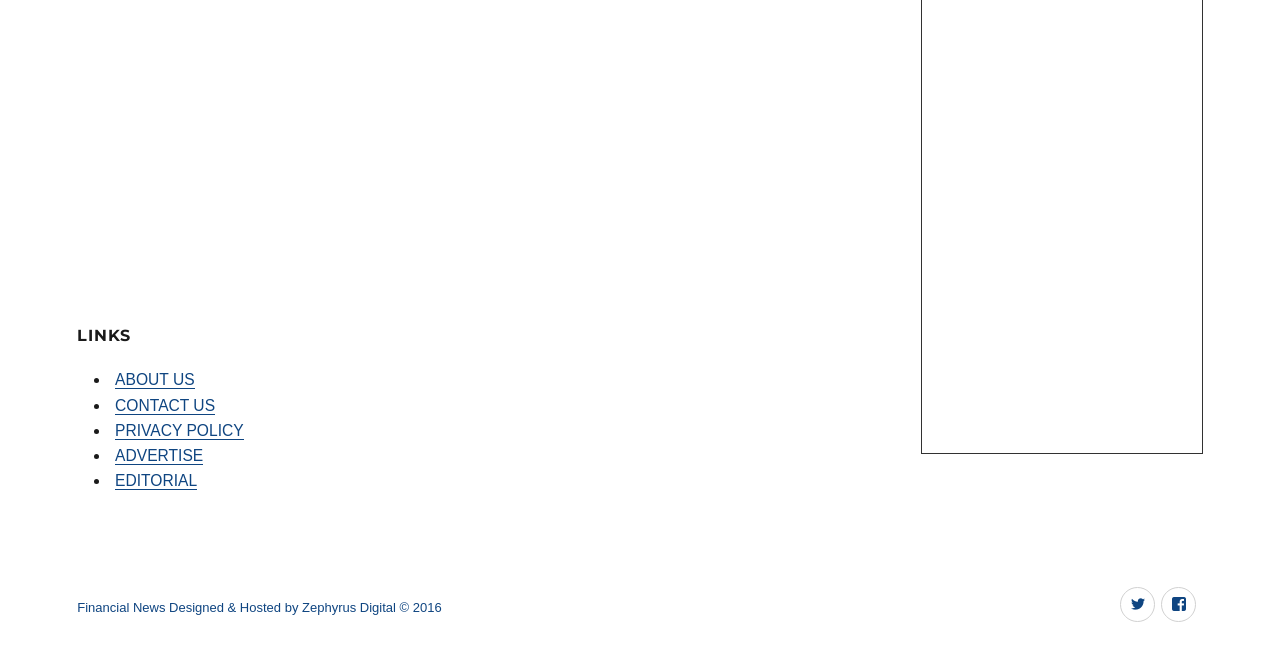How many list markers are in the LINKS section?
Using the details shown in the screenshot, provide a comprehensive answer to the question.

In the 'LINKS' section, I counted five list markers, each represented by a '•' symbol, which are used to separate the links.